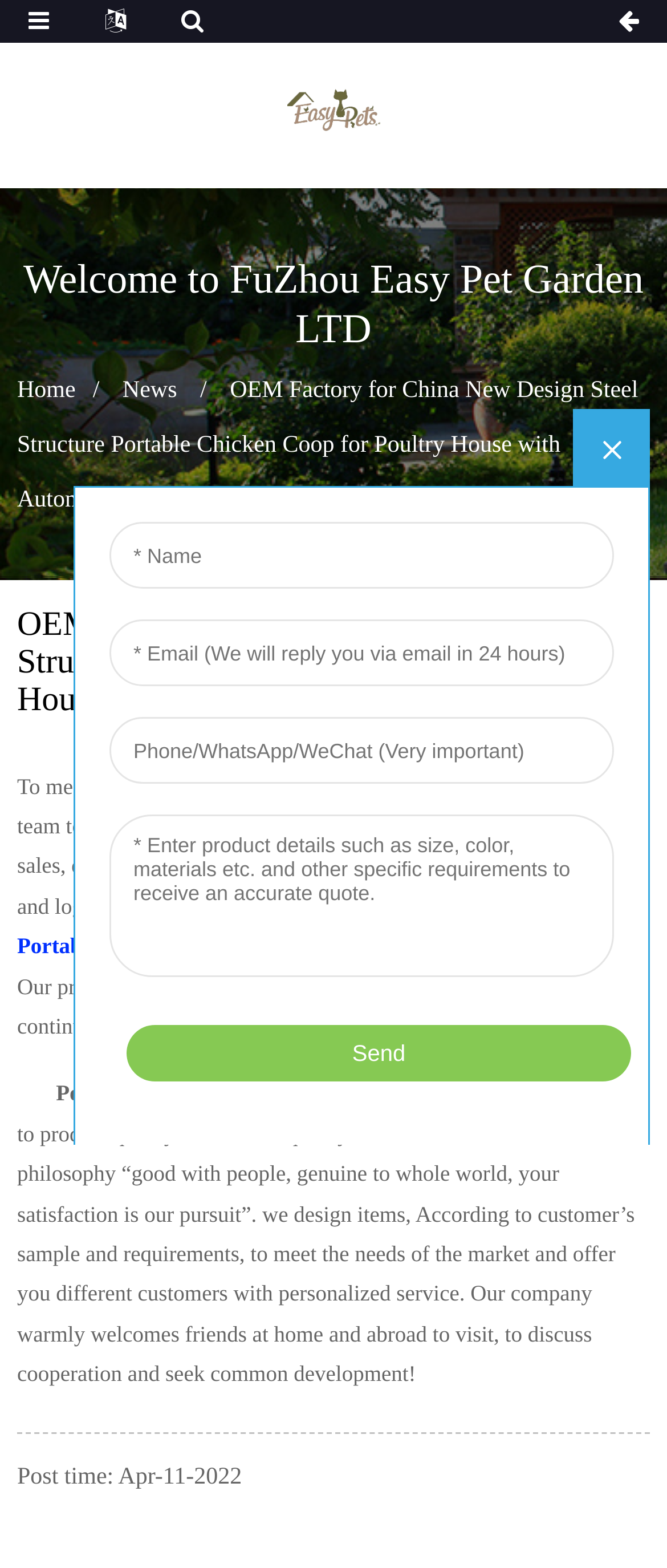What is the company's business philosophy?
Deliver a detailed and extensive answer to the question.

I found this information in the article section of the webpage, where it mentions that the company attaches great importance to product quality and service quality, based on the business philosophy 'good with people, genuine to whole world, your satisfaction is our pursuit'.